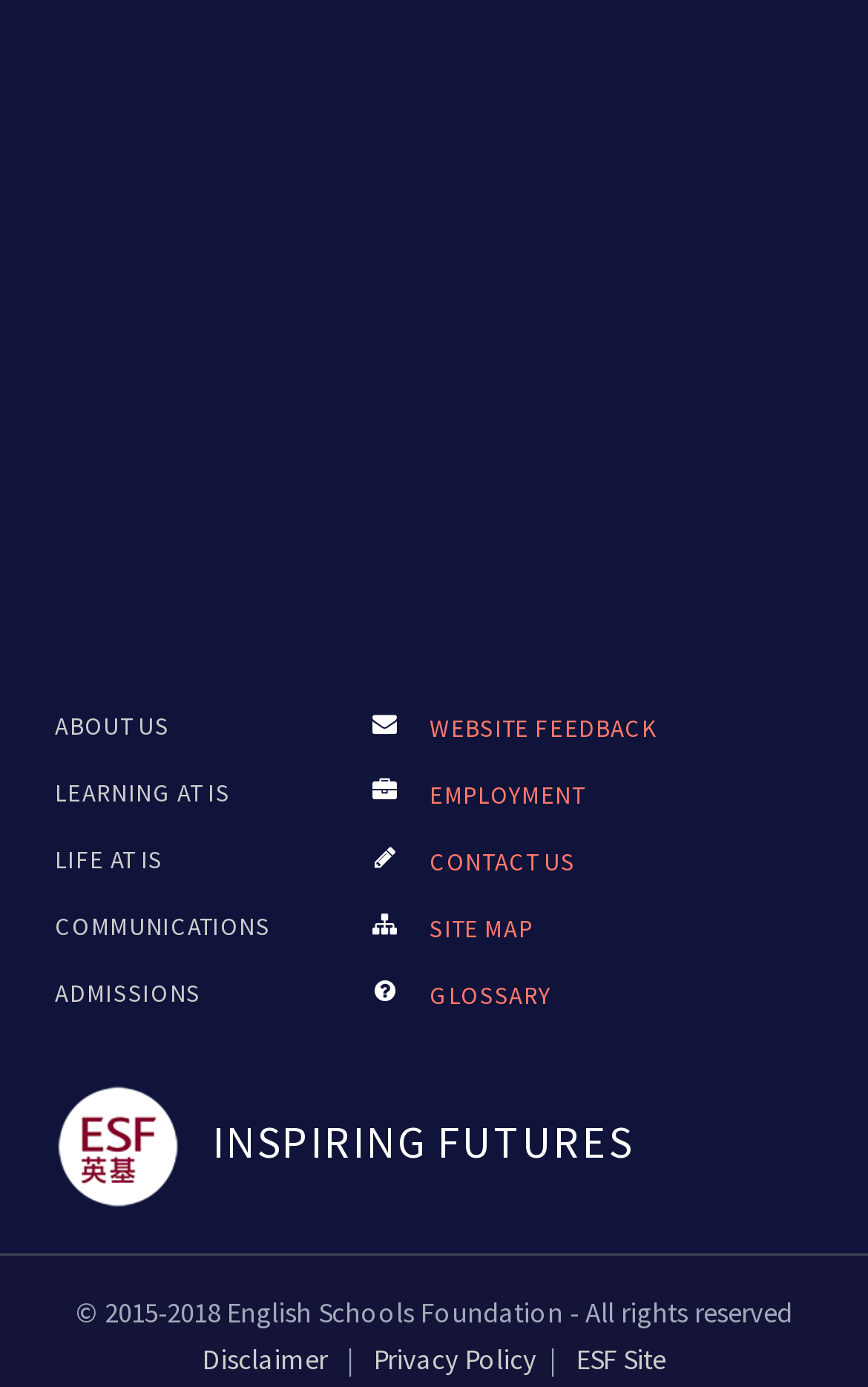What is the theme of the image?
Using the information from the image, give a concise answer in one word or a short phrase.

School or education